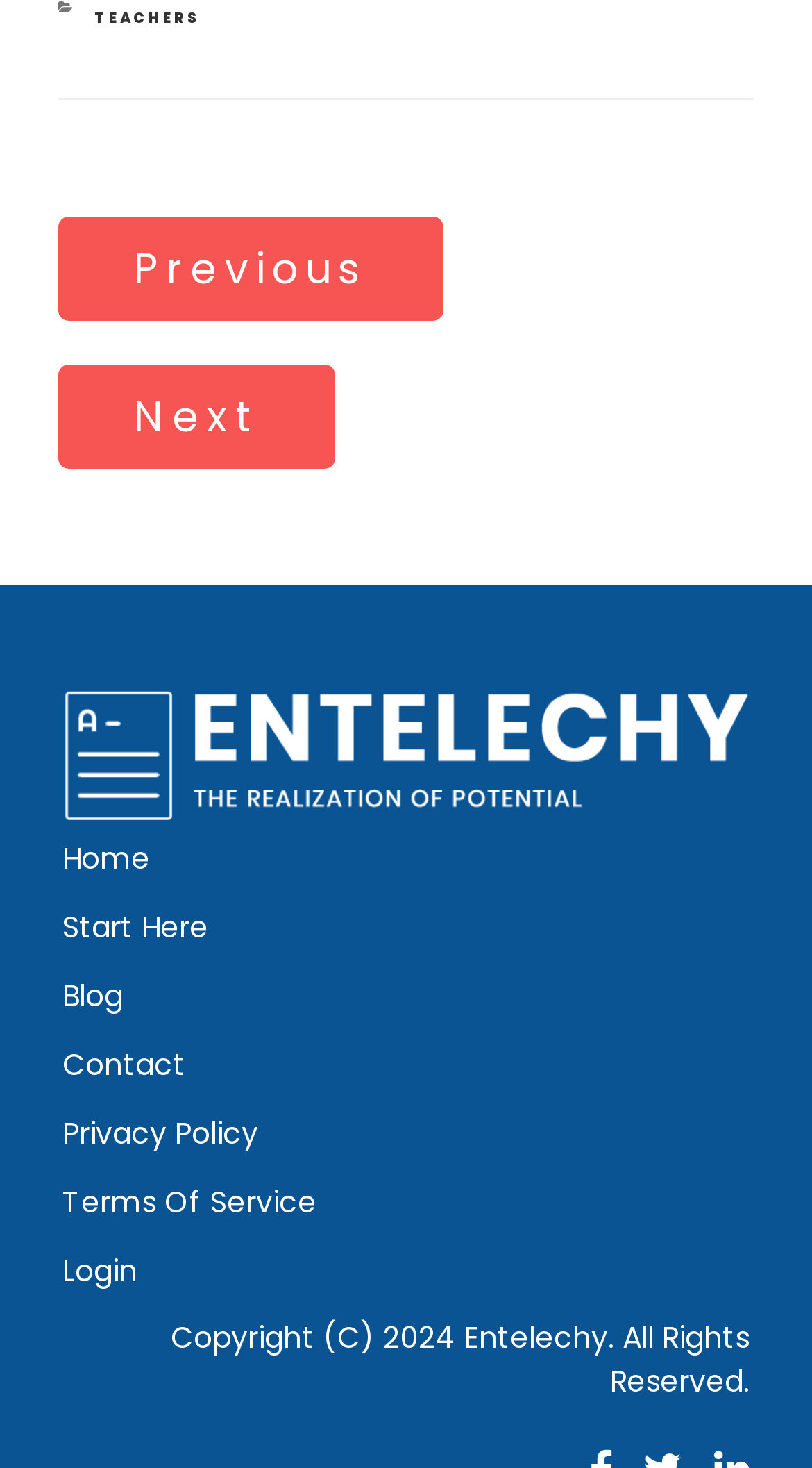Provide the bounding box coordinates for the UI element that is described by this text: "Terms of Service". The coordinates should be in the form of four float numbers between 0 and 1: [left, top, right, bottom].

[0.077, 0.804, 0.39, 0.833]